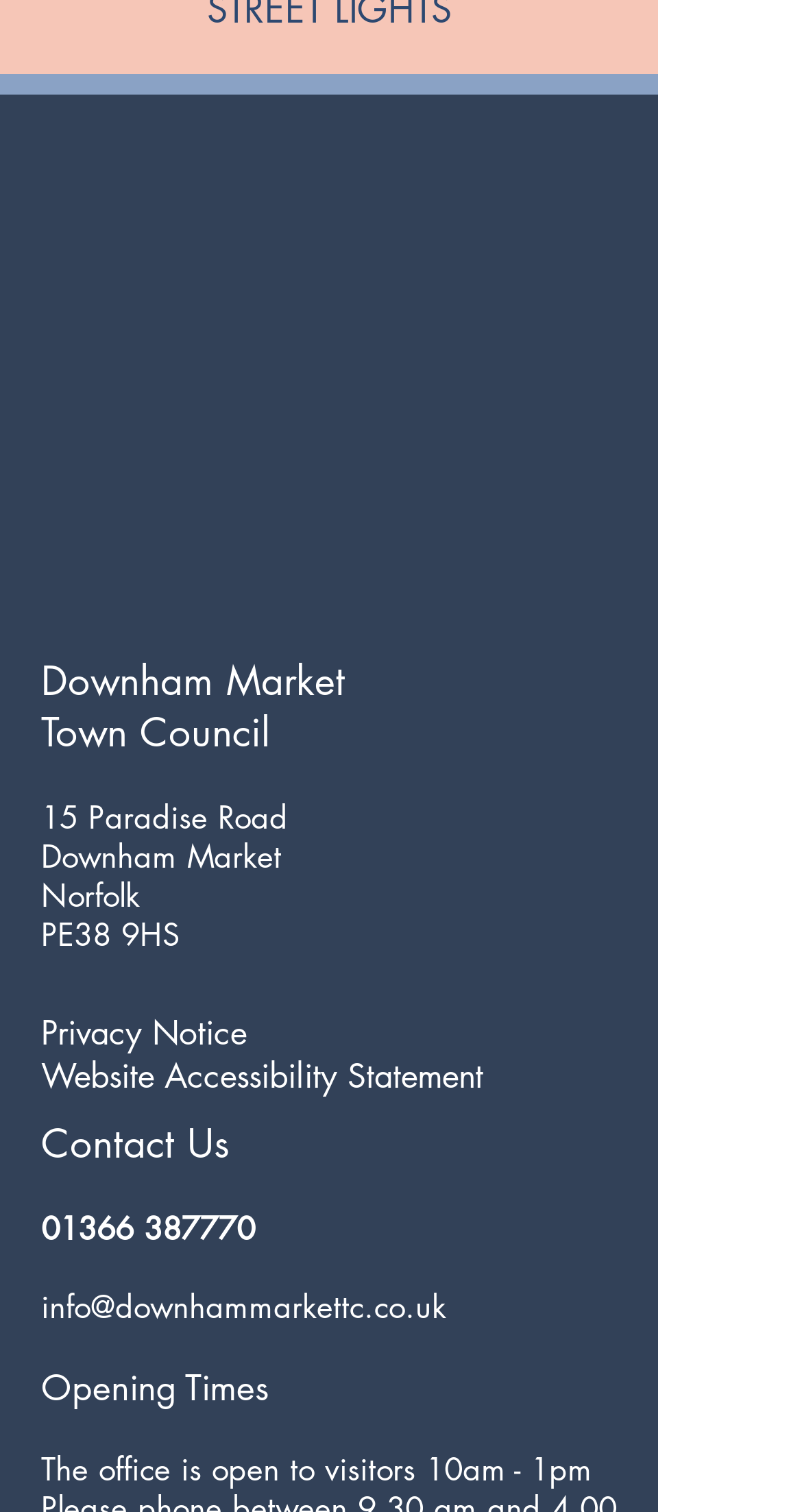Reply to the question with a brief word or phrase: What is the phone number of the town council?

01366 387770